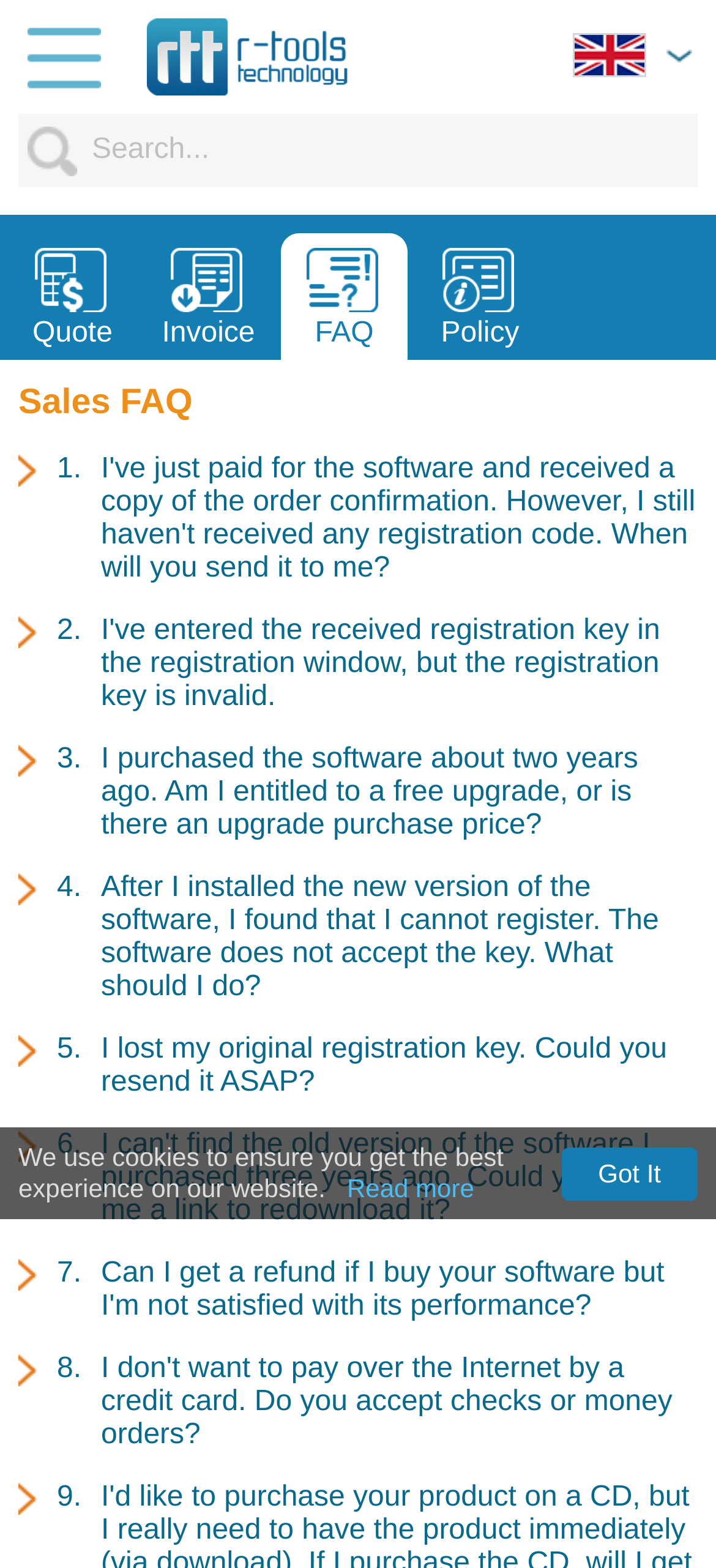What is the last FAQ question on the page?
Please answer the question with a single word or phrase, referencing the image.

8. I don't want to pay over the Internet by a credit card...